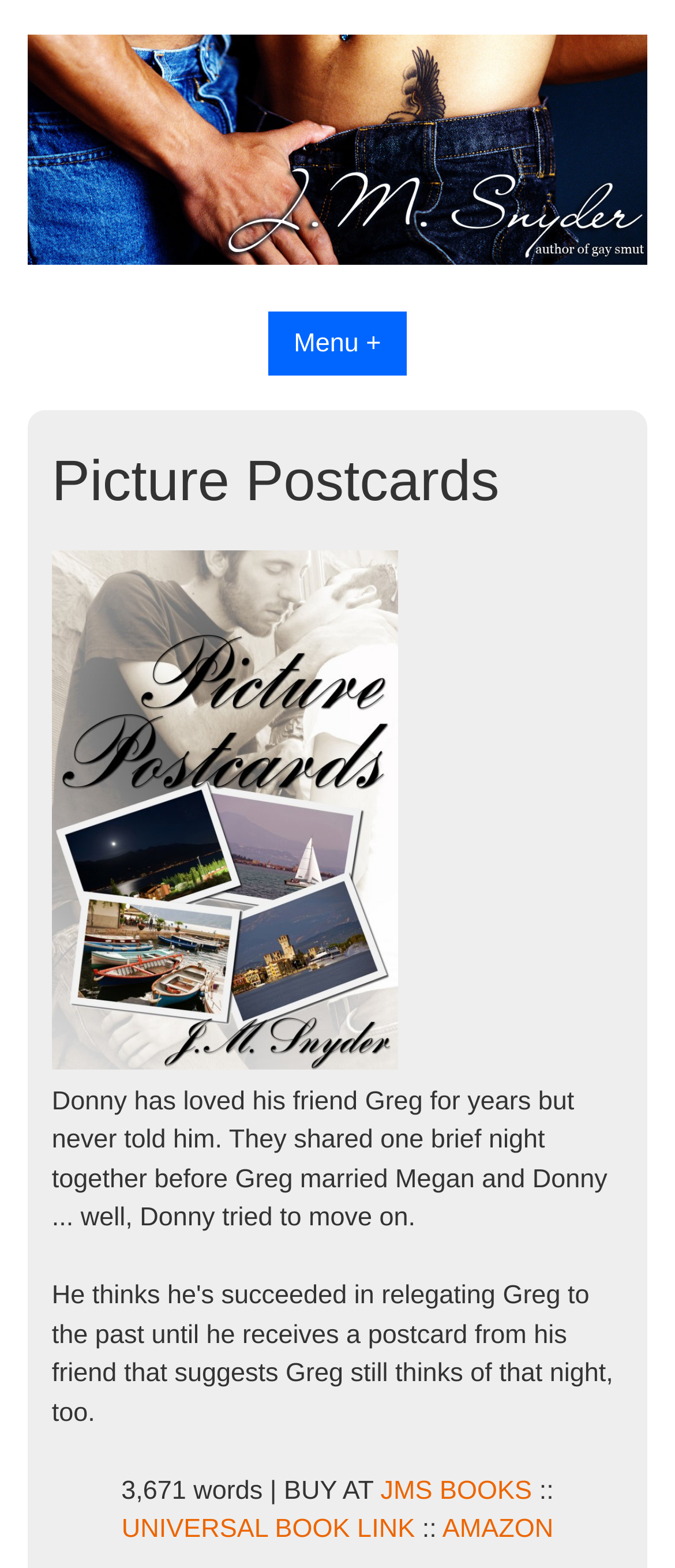Offer a meticulous caption that includes all visible features of the webpage.

The webpage is titled "Picture Postcards" and appears to be a book description page. At the top left, there is a link to "J.M. Snyder" accompanied by an image with the same name. Below this, a button labeled "Menu +" is positioned. 

The main content of the page is headed by a title "Picture Postcards" in a larger font, followed by an image related to the book. Below the image, there is a brief summary of the book, describing the story of Donny and his unrequited love for his friend Greg. 

At the bottom of the page, there are details about the book, including its word count, "3,671 words", and purchase options. The purchase options are presented as links to "JMS BOOKS", "UNIVERSAL BOOK LINK", and "AMAZON", with a separator "::" between the first two links.